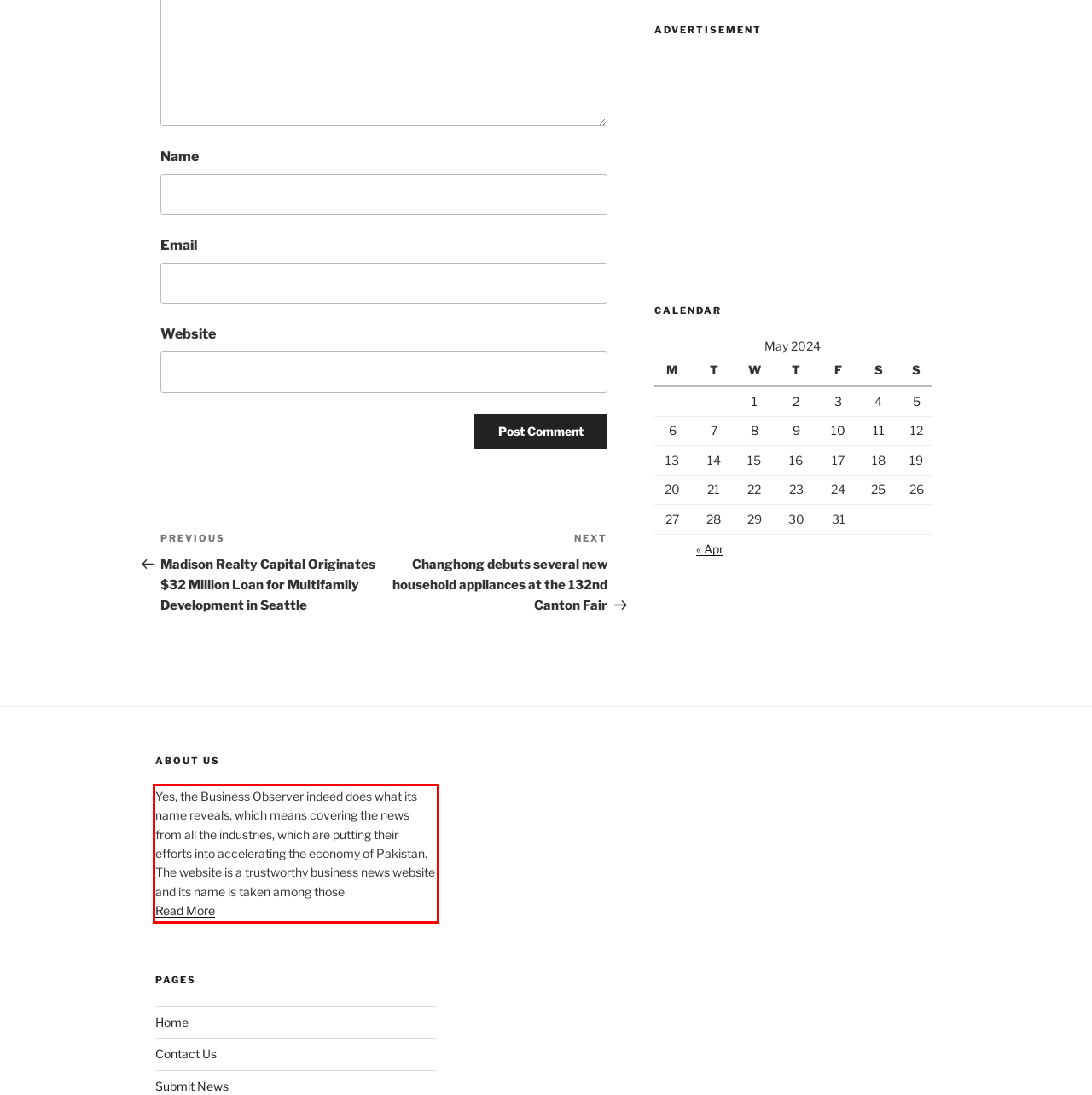You have a webpage screenshot with a red rectangle surrounding a UI element. Extract the text content from within this red bounding box.

Yes, the Business Observer indeed does what its name reveals, which means covering the news from all the industries, which are putting their efforts into accelerating the economy of Pakistan. The website is a trustworthy business news website and its name is taken among those Read More